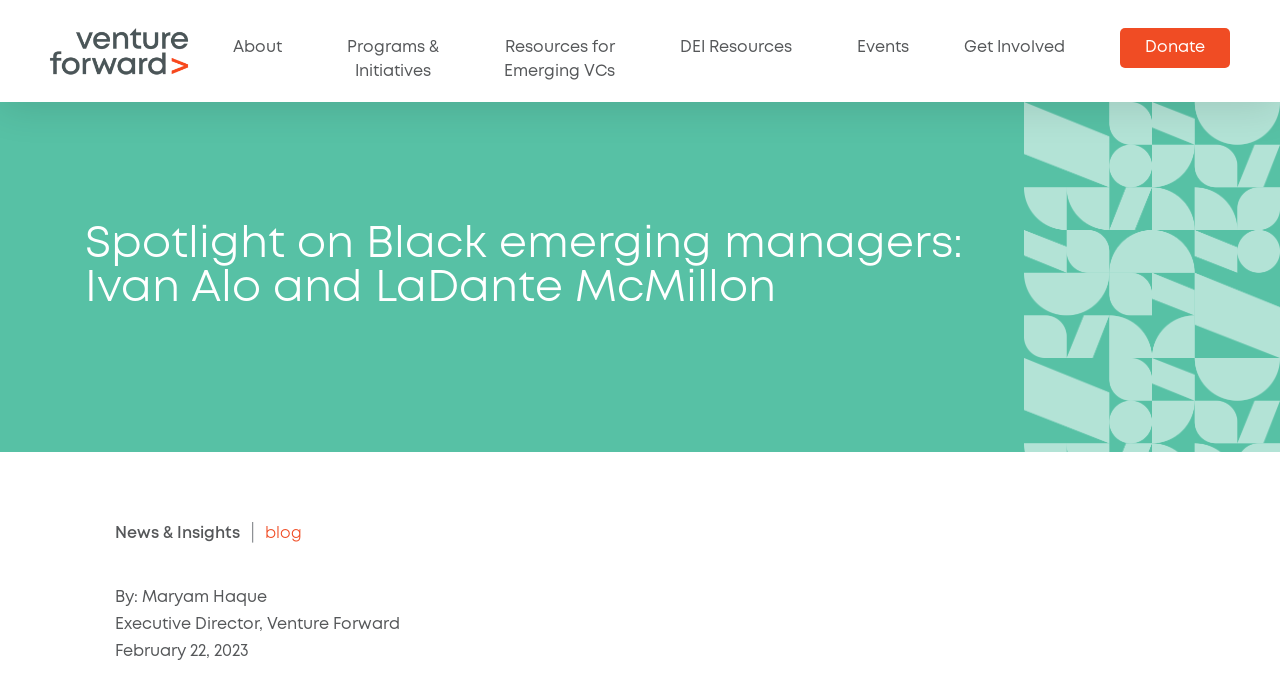Specify the bounding box coordinates of the region I need to click to perform the following instruction: "Click on About". The coordinates must be four float numbers in the range of 0 to 1, i.e., [left, top, right, bottom].

[0.166, 0.034, 0.244, 0.106]